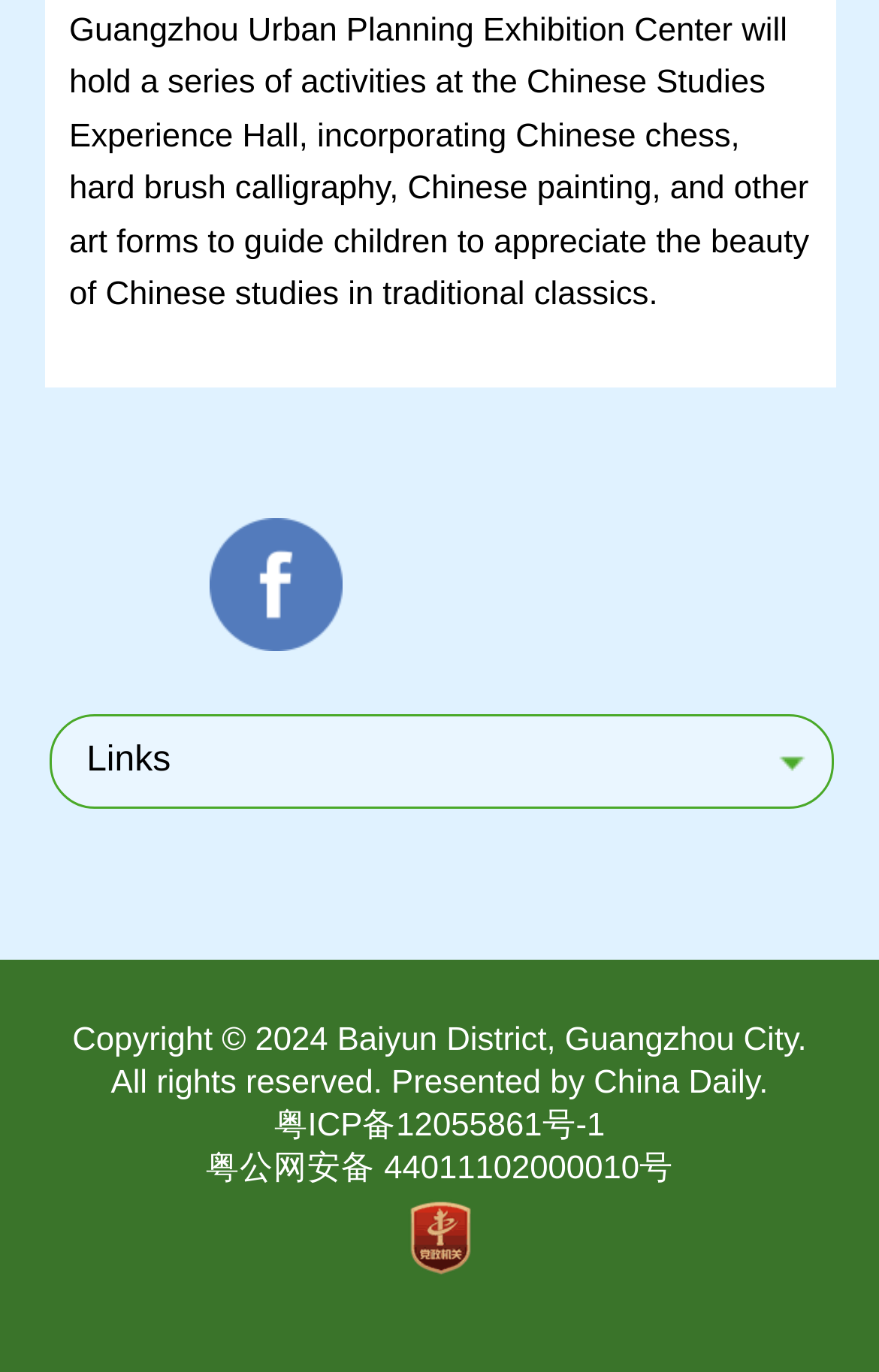Use a single word or phrase to answer the following:
What is the name of the newspaper presenting the webpage?

China Daily